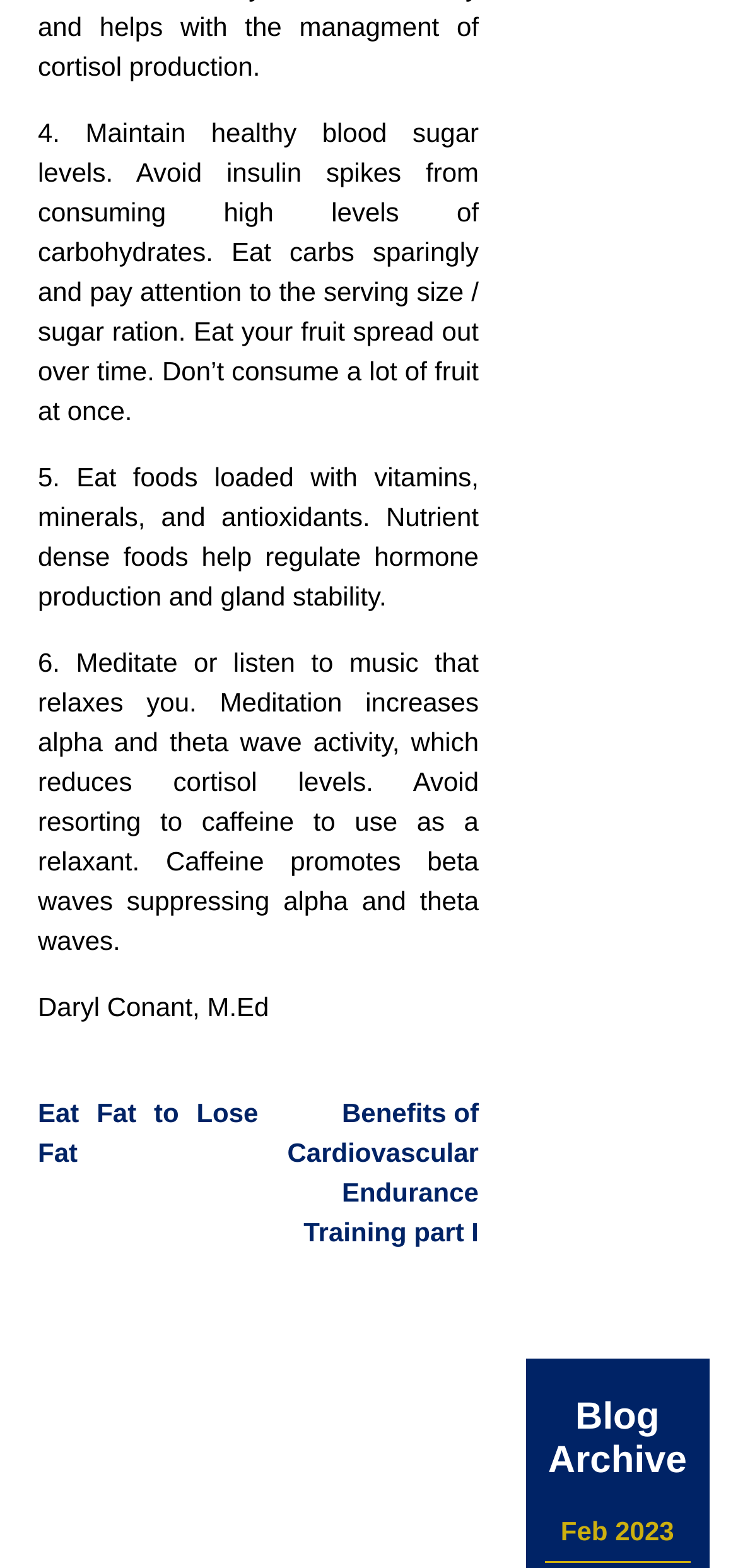How many navigation links are available?
Please answer the question with a single word or phrase, referencing the image.

2